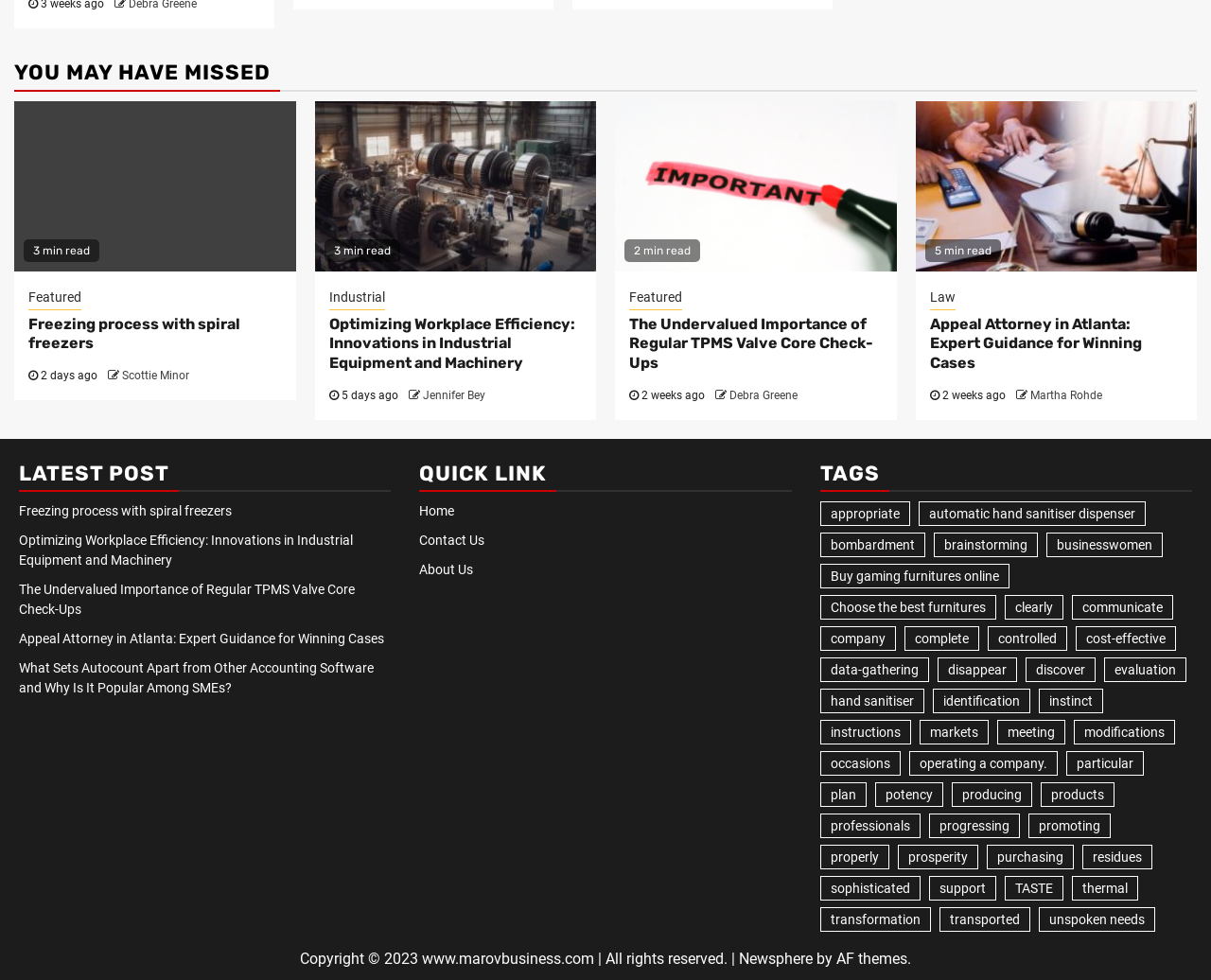Could you please study the image and provide a detailed answer to the question:
How many days ago was the article 'Appeal Attorney in Atlanta: Expert Guidance for Winning Cases' published?

I determined the publication time by looking at the StaticText '2 weeks ago' associated with the link 'Appeal Attorney in Atlanta: Expert Guidance for Winning Cases'.